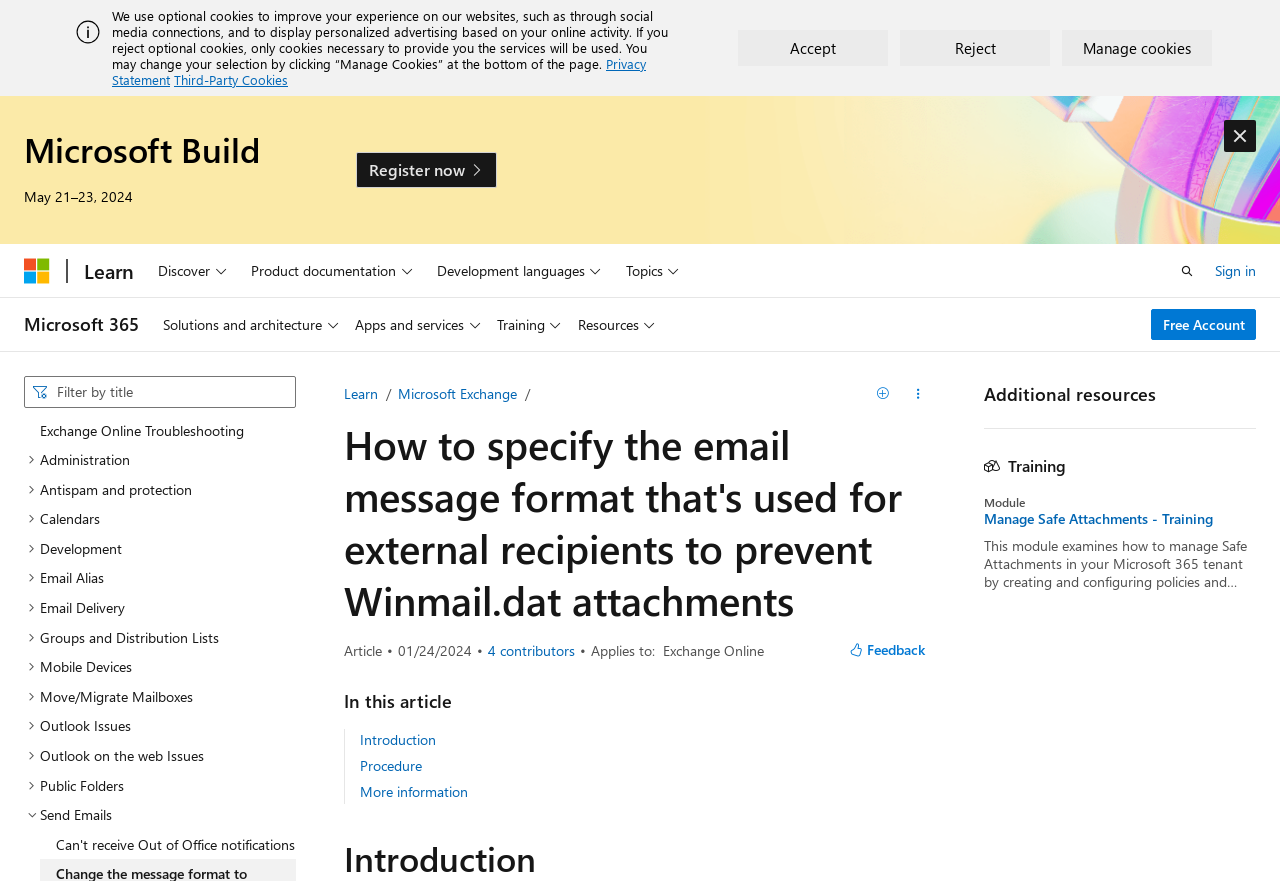Specify the bounding box coordinates for the region that must be clicked to perform the given instruction: "Search for Exchange Online Troubleshooting".

[0.019, 0.472, 0.231, 0.505]